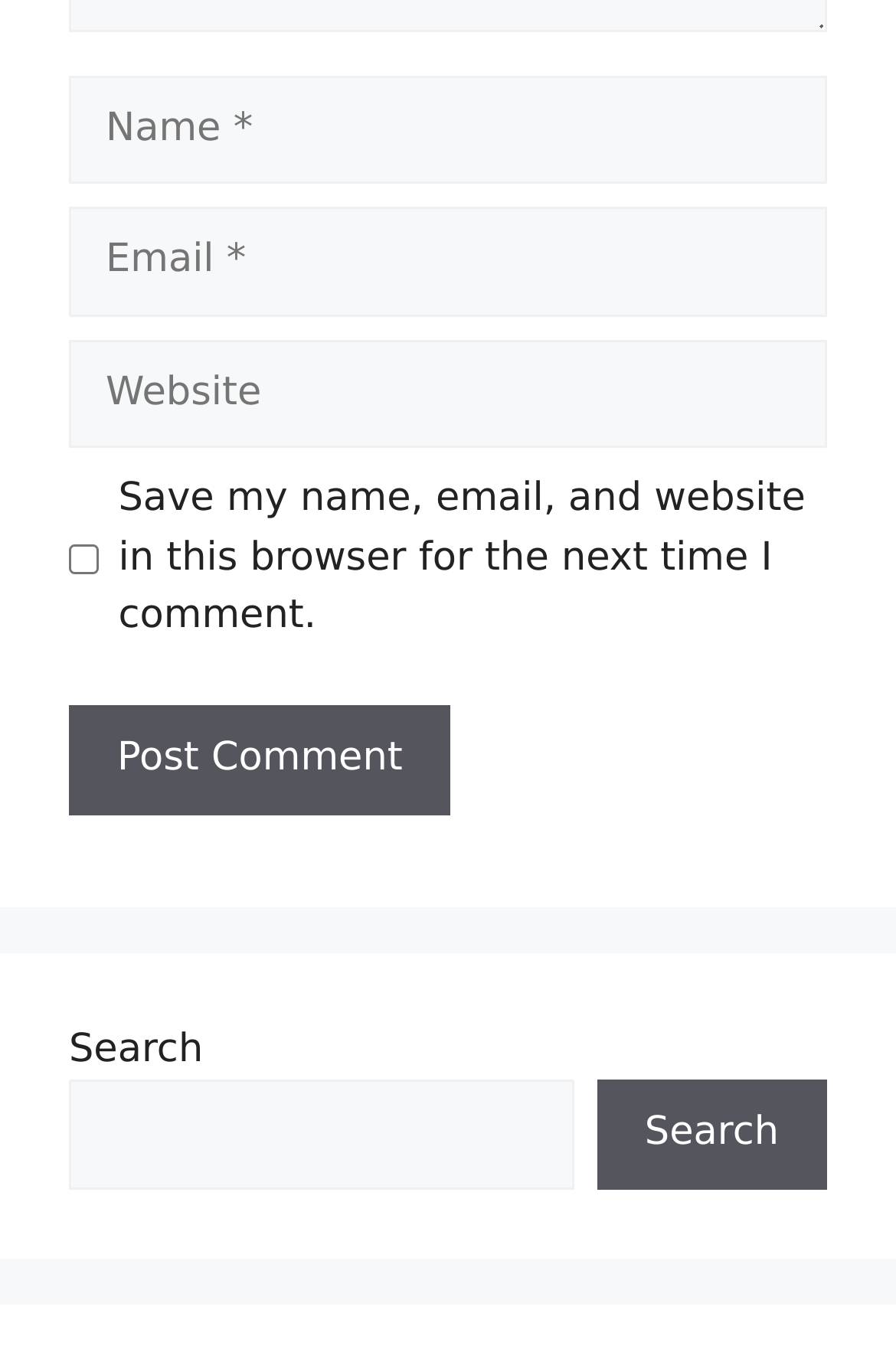Find the bounding box of the element with the following description: "parent_node: Comment name="url" placeholder="Website"". The coordinates must be four float numbers between 0 and 1, formatted as [left, top, right, bottom].

[0.077, 0.247, 0.923, 0.327]